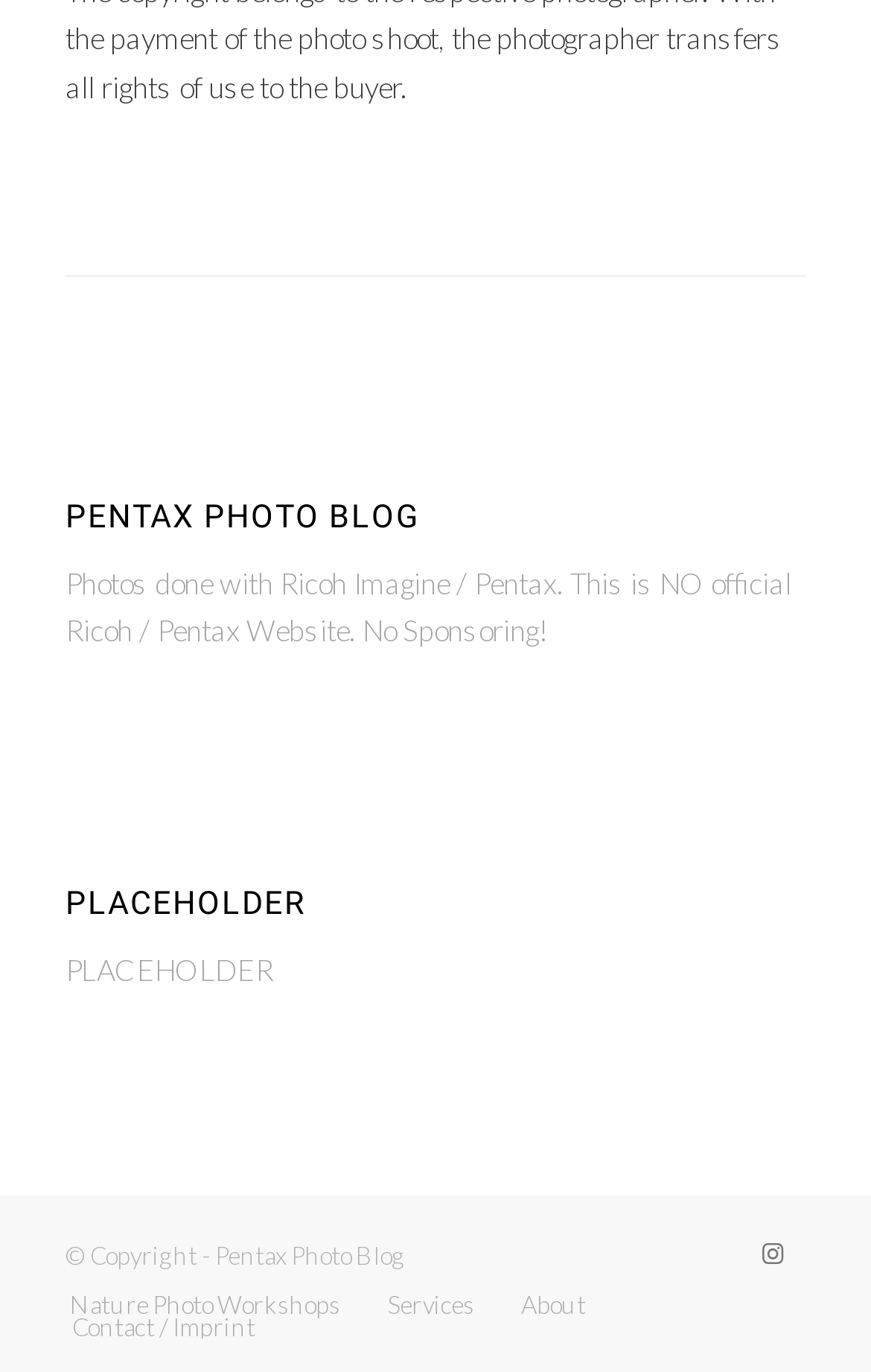Please determine the bounding box coordinates for the element with the description: "Contact / Imprint".

[0.083, 0.956, 0.293, 0.977]